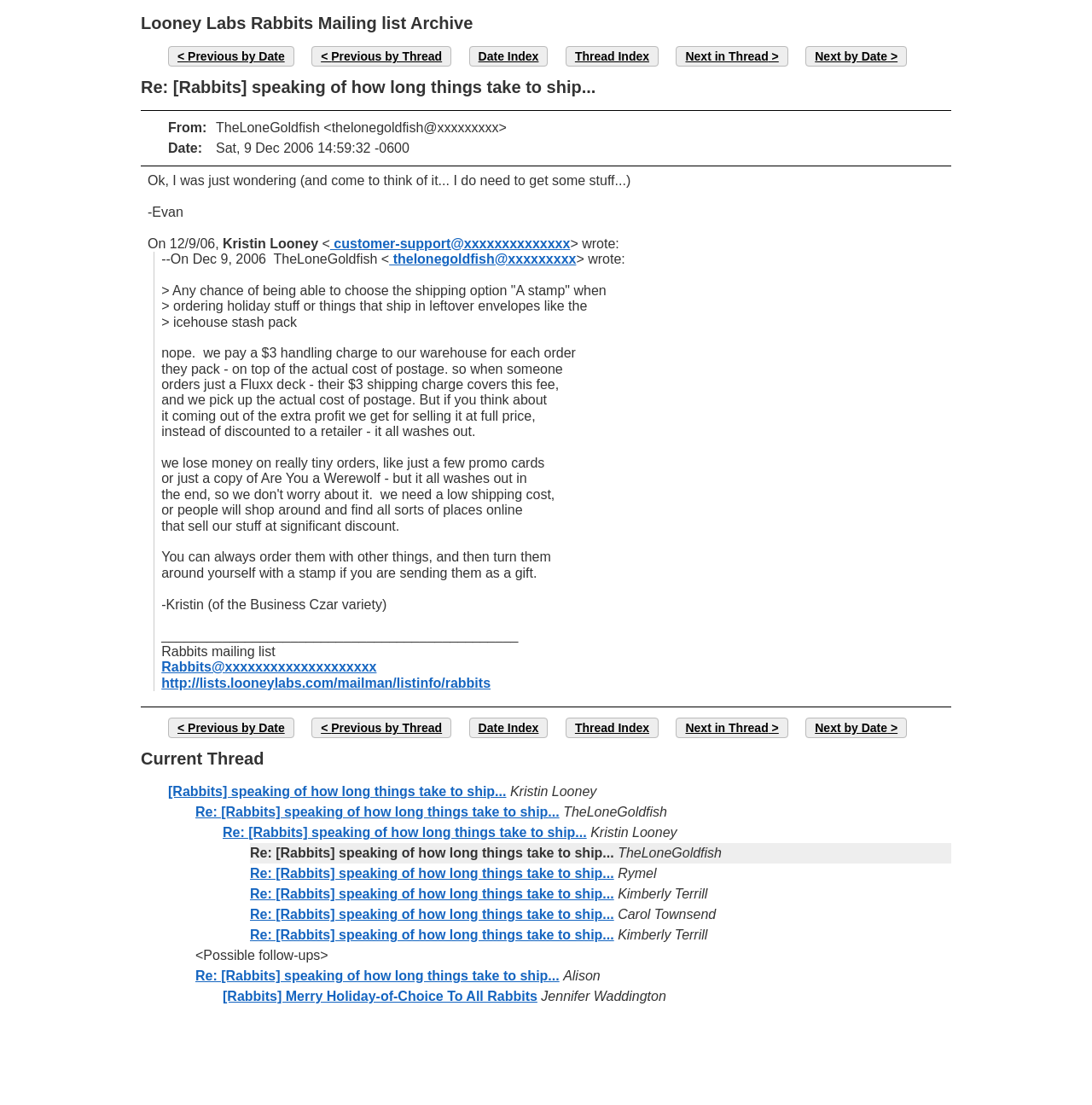Please identify the coordinates of the bounding box for the clickable region that will accomplish this instruction: "View date index".

[0.429, 0.042, 0.502, 0.06]